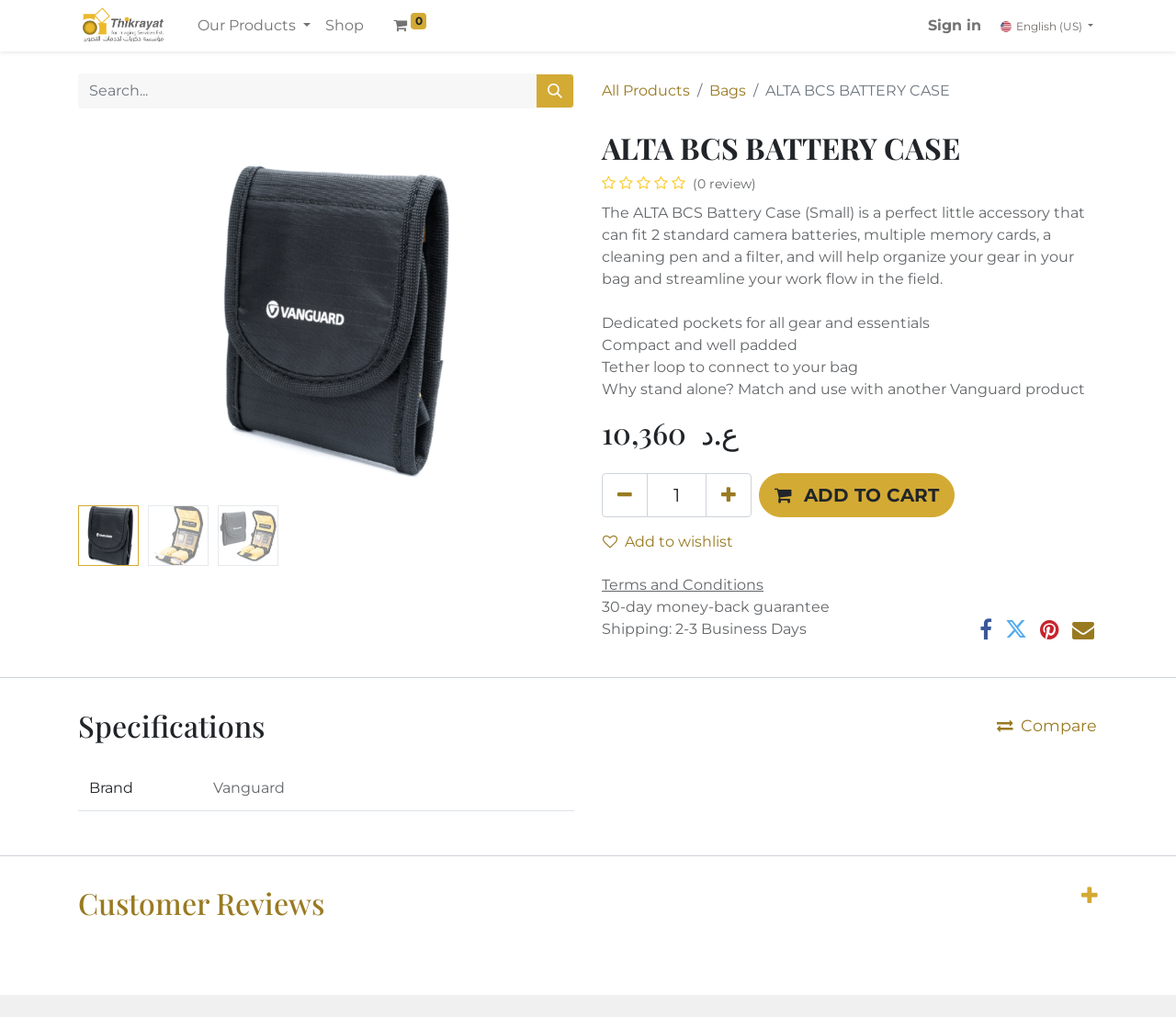Please determine the bounding box coordinates of the element's region to click in order to carry out the following instruction: "Search for products". The coordinates should be four float numbers between 0 and 1, i.e., [left, top, right, bottom].

[0.066, 0.072, 0.488, 0.107]